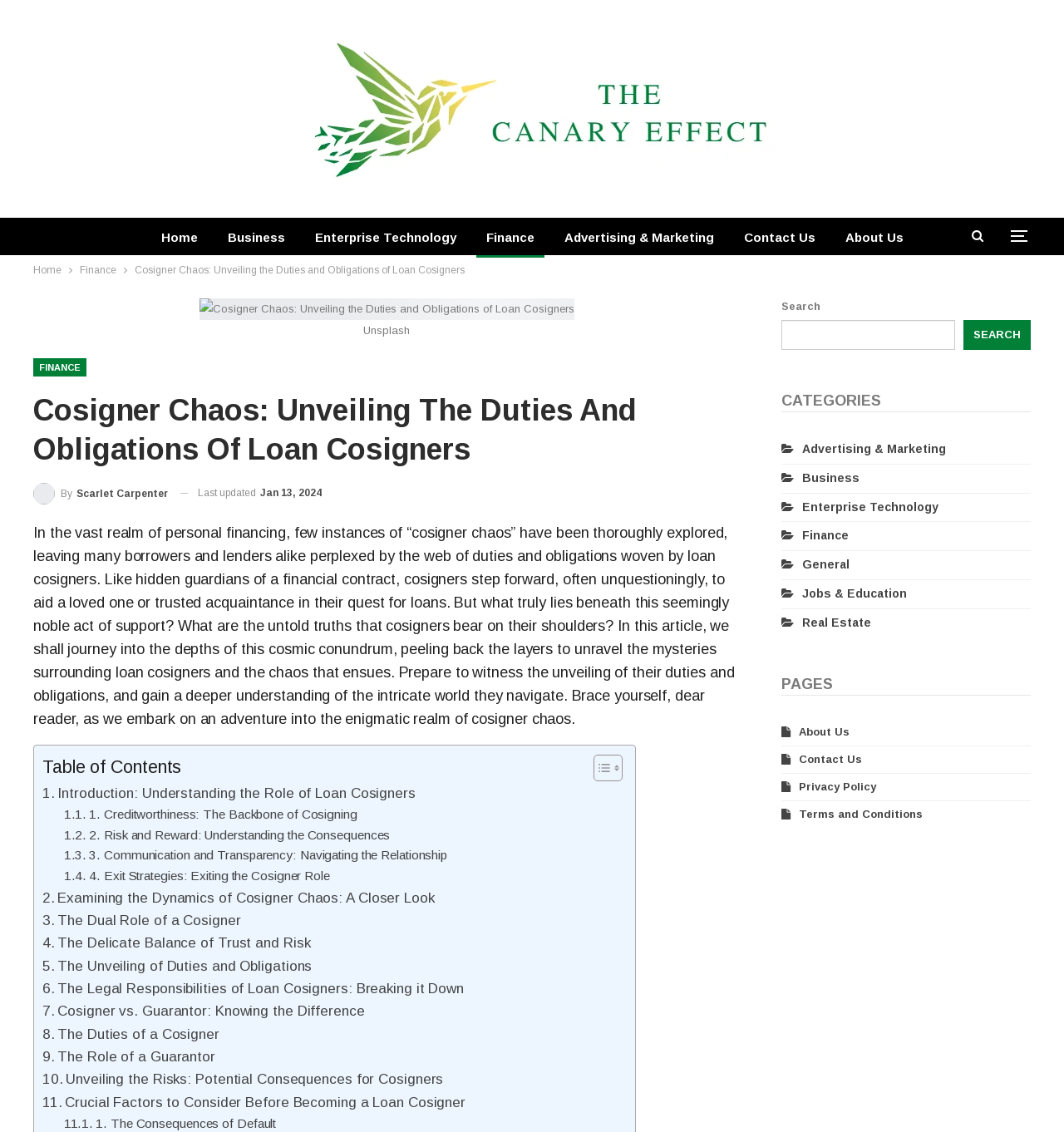Give a concise answer using only one word or phrase for this question:
What is the topic of the article?

Loan Cosigners